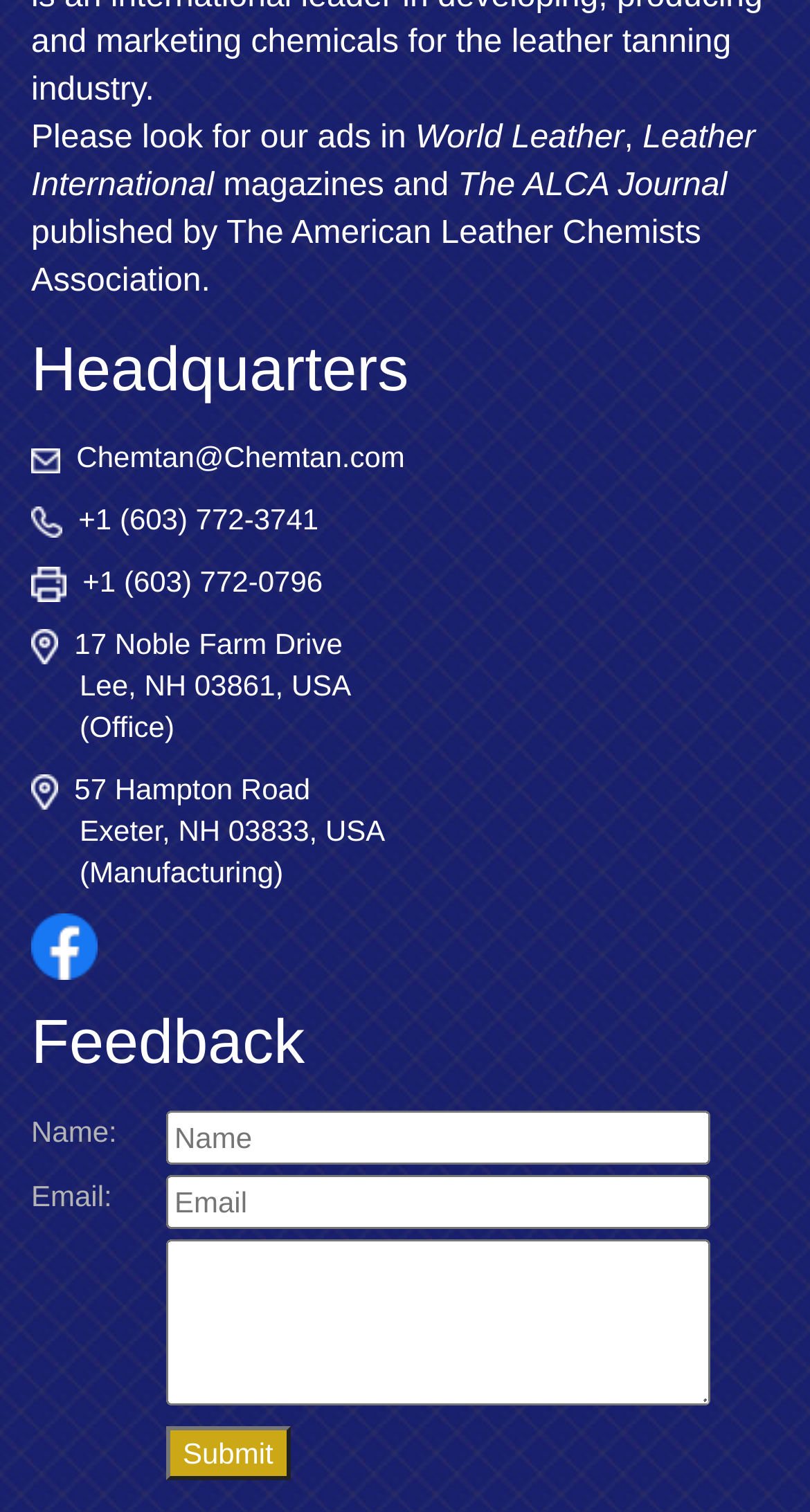Highlight the bounding box coordinates of the element that should be clicked to carry out the following instruction: "Click on Submit button". The coordinates must be given as four float numbers ranging from 0 to 1, i.e., [left, top, right, bottom].

[0.205, 0.944, 0.358, 0.979]